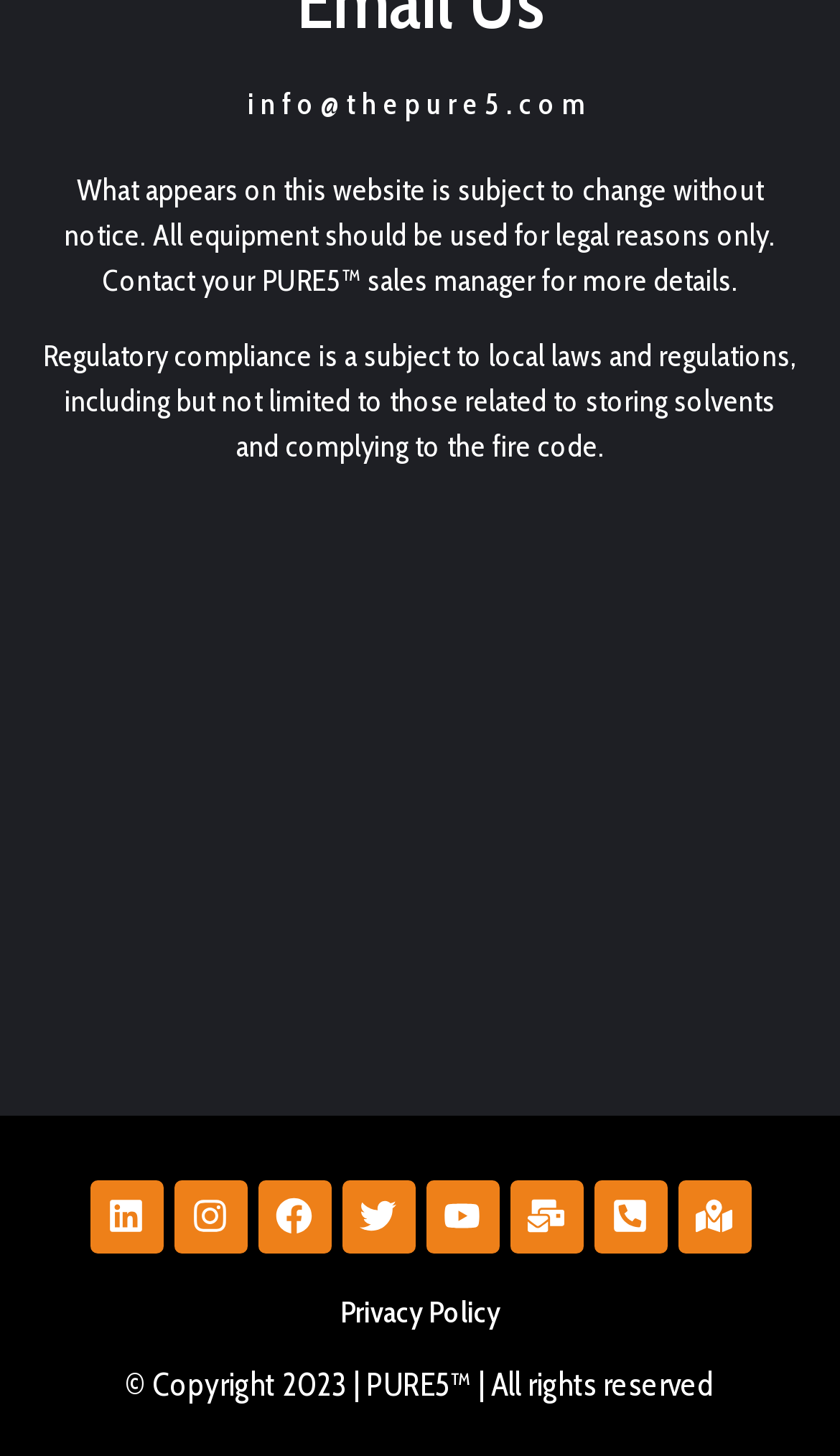Give a concise answer using one word or a phrase to the following question:
How many images are on the webpage?

9